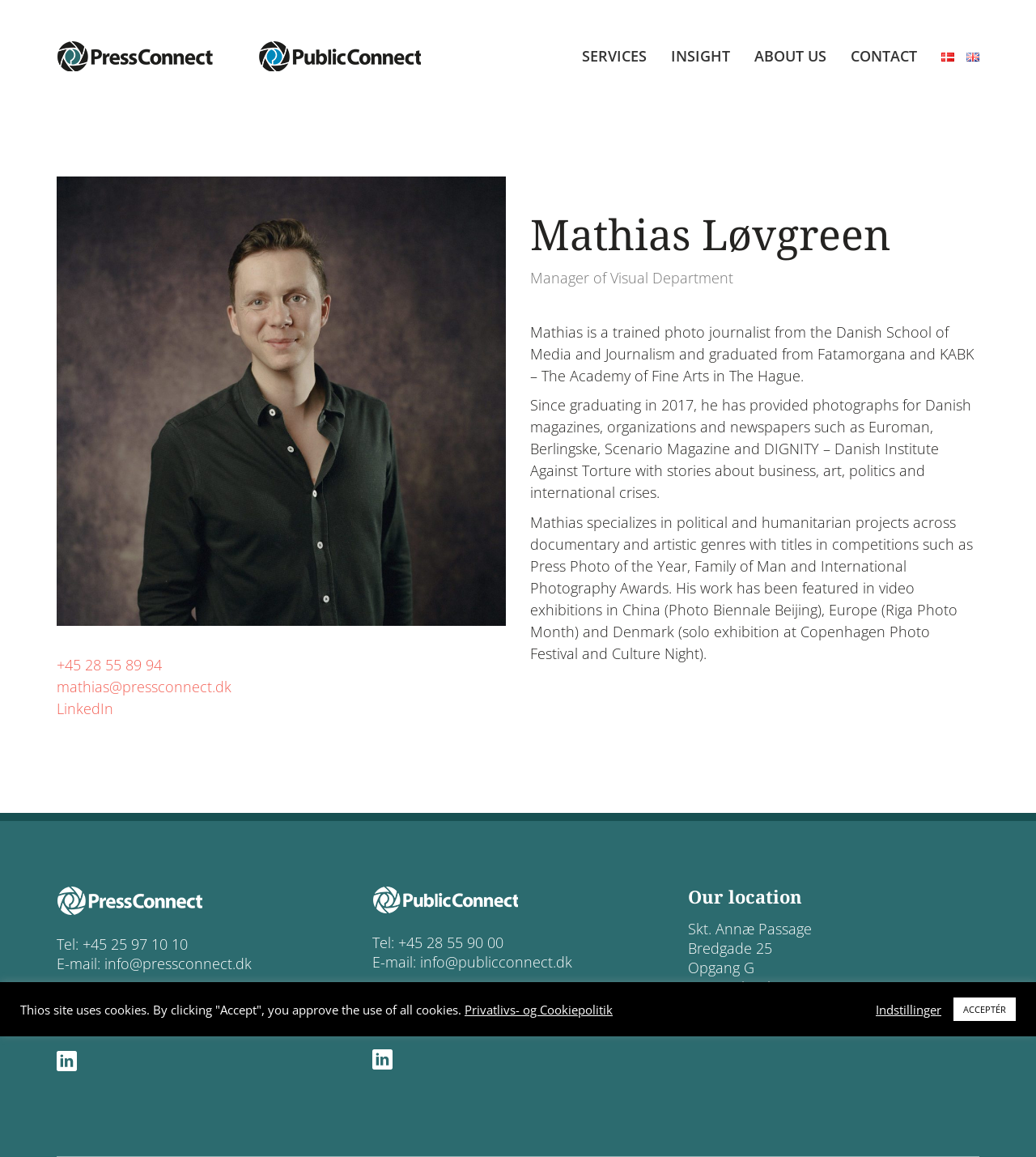Provide a brief response using a word or short phrase to this question:
What is the phone number of Mathias Løvgreen?

+45 28 55 89 94